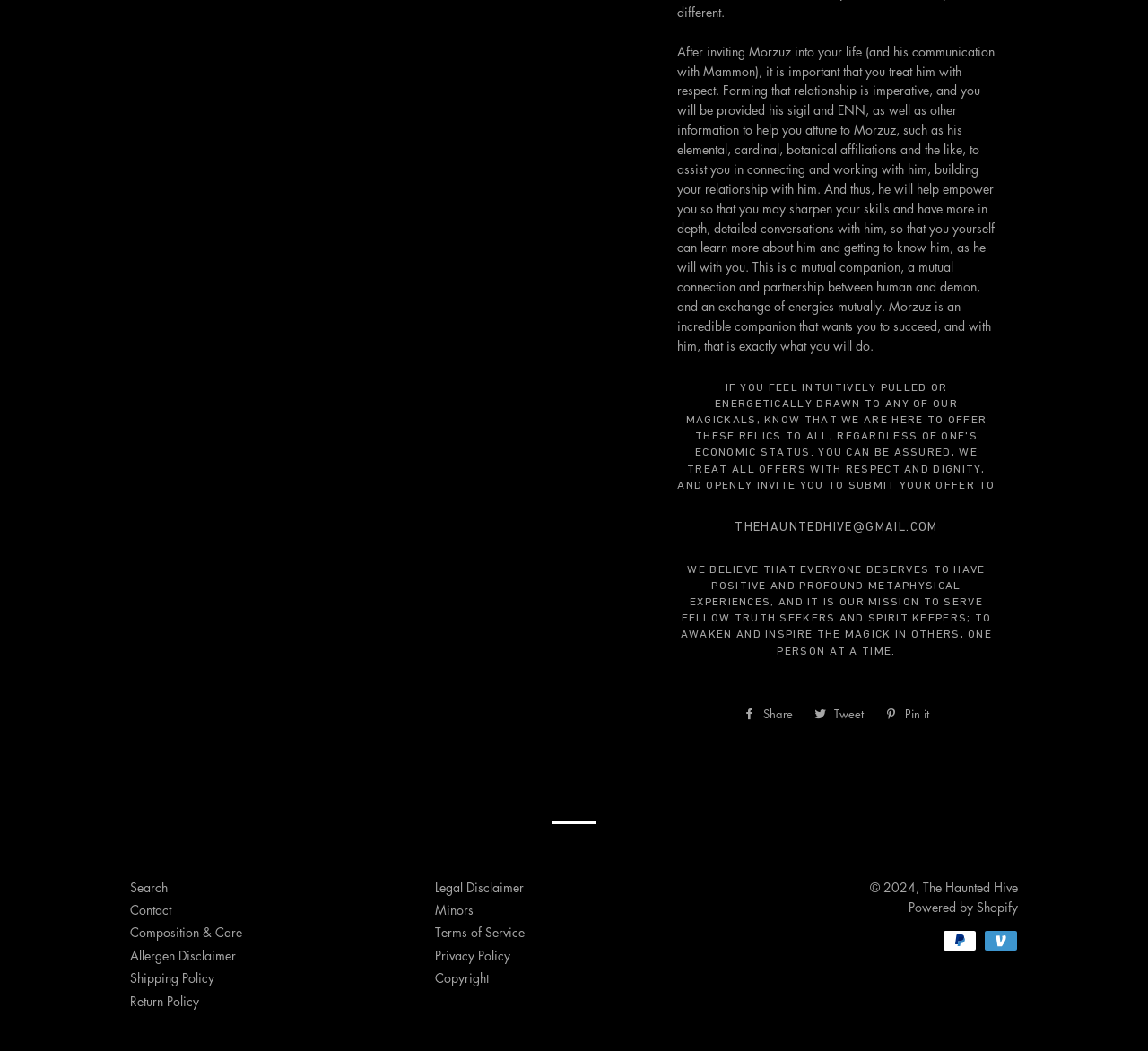Select the bounding box coordinates of the element I need to click to carry out the following instruction: "Book for Mother’s Day Lunch Seafood Buffet".

None